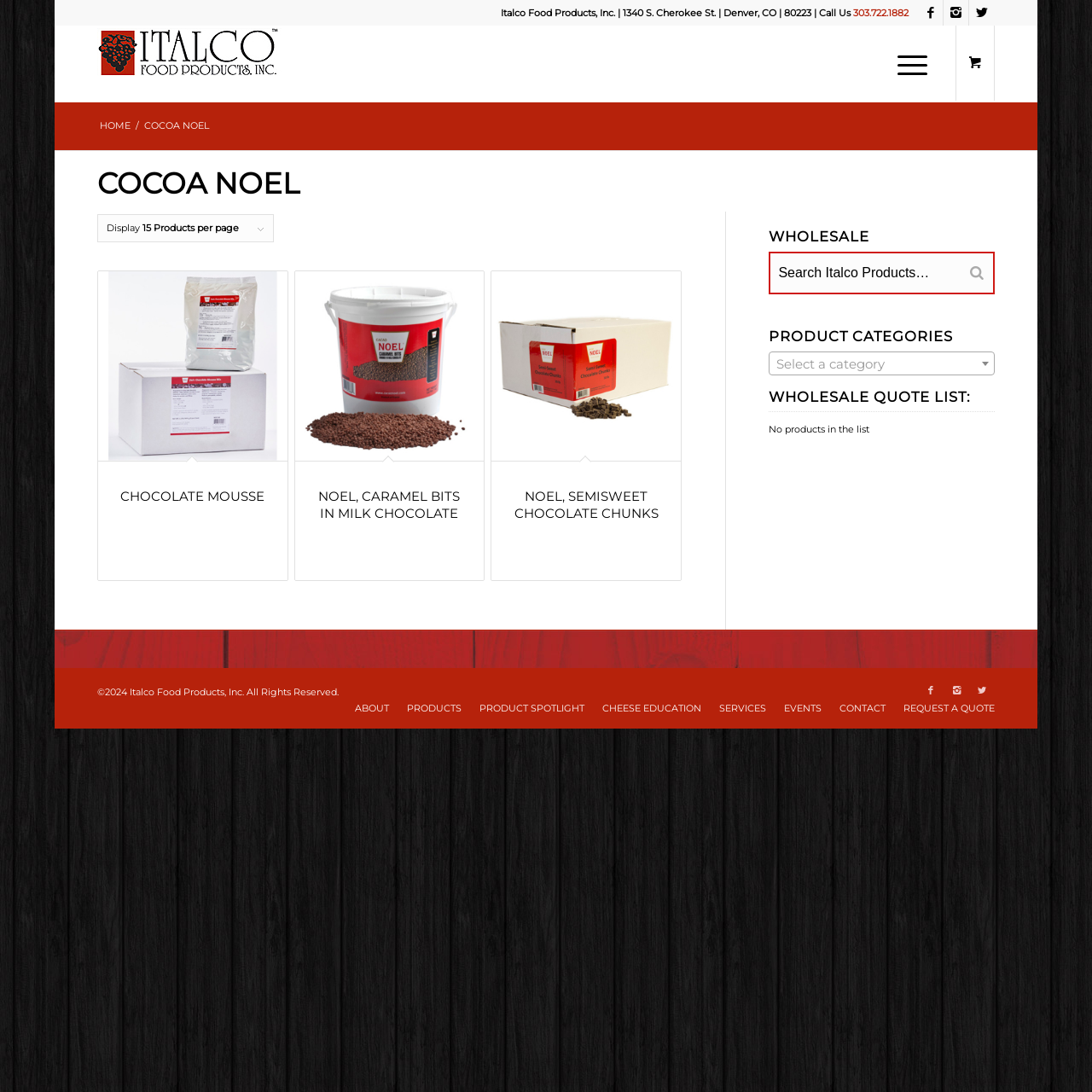Describe in detail what you see on the webpage.

This webpage is about COCOA NOEL Archives from Italco Food Products, a wholesale gourmet food distributor. At the top, there are social media links to Facebook, Instagram, and Twitter, as well as a company logo and a "Menu" button. Below the logo, there is a navigation bar with links to "HOME" and "COCOA NOEL". 

The main content area is divided into two sections. On the left, there is a list of products, including "CHOCOLATE MOUSSE", "NOEL, CARAMEL BITS IN MILK CHOCOLATE", and "NOEL, SEMISWEET CHOCOLATE CHUNKS", each with a heading and a link. On the right, there is a complementary section with headings for "WHOLESALE", "PRODUCT CATEGORIES", and "WHOLESALE QUOTE LIST". There is also a search box and a combobox to select a category.

At the bottom of the page, there is a footer section with copyright information, social media links, and a menu with links to "ABOUT", "PRODUCTS", "PRODUCT SPOTLIGHT", "CHEESE EDUCATION", "SERVICES", "EVENTS", "CONTACT", and "REQUEST A QUOTE".